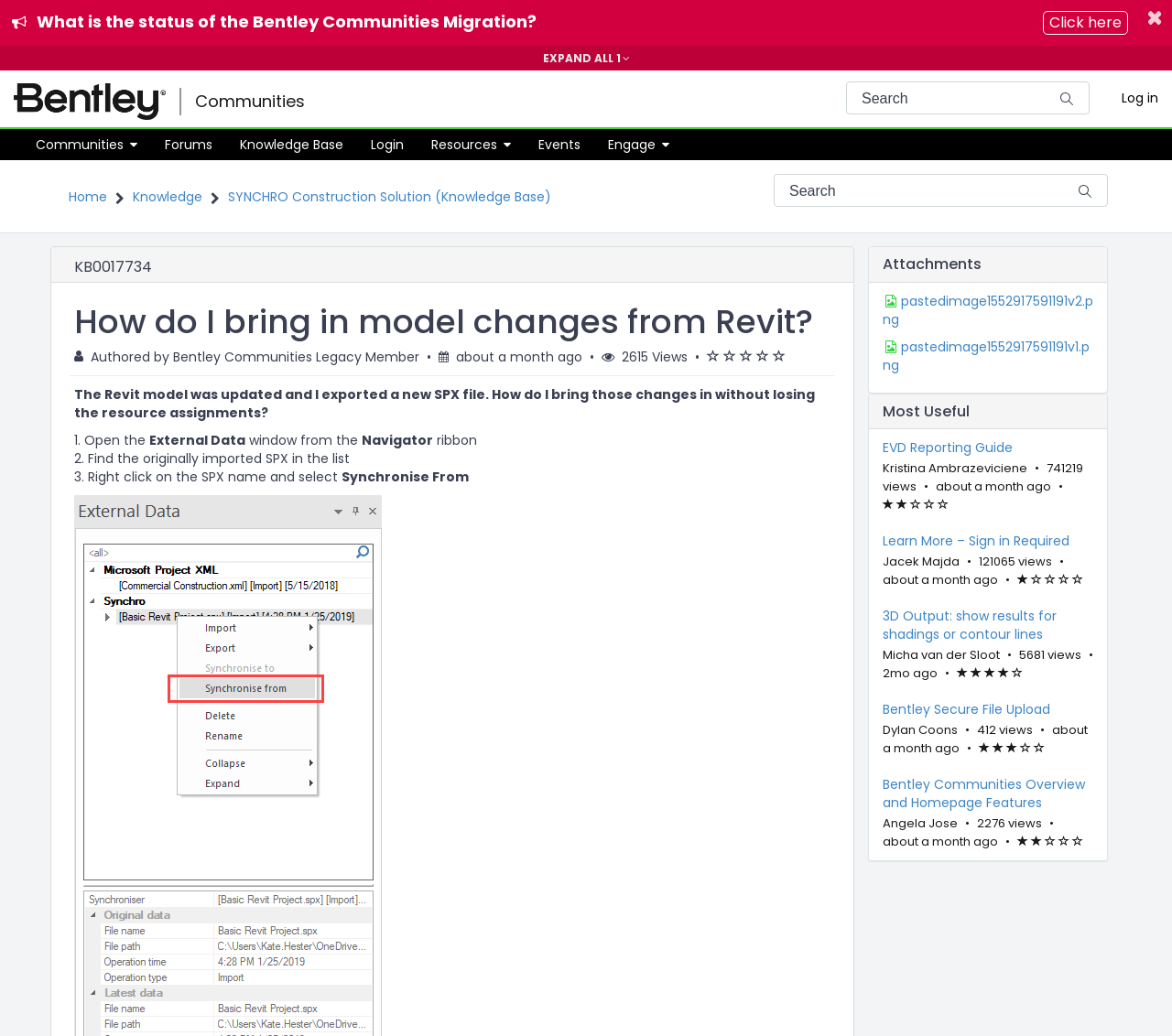Find and extract the text of the primary heading on the webpage.

SYNCHRO Construction Solution - How do I bring in model changes from Revit?